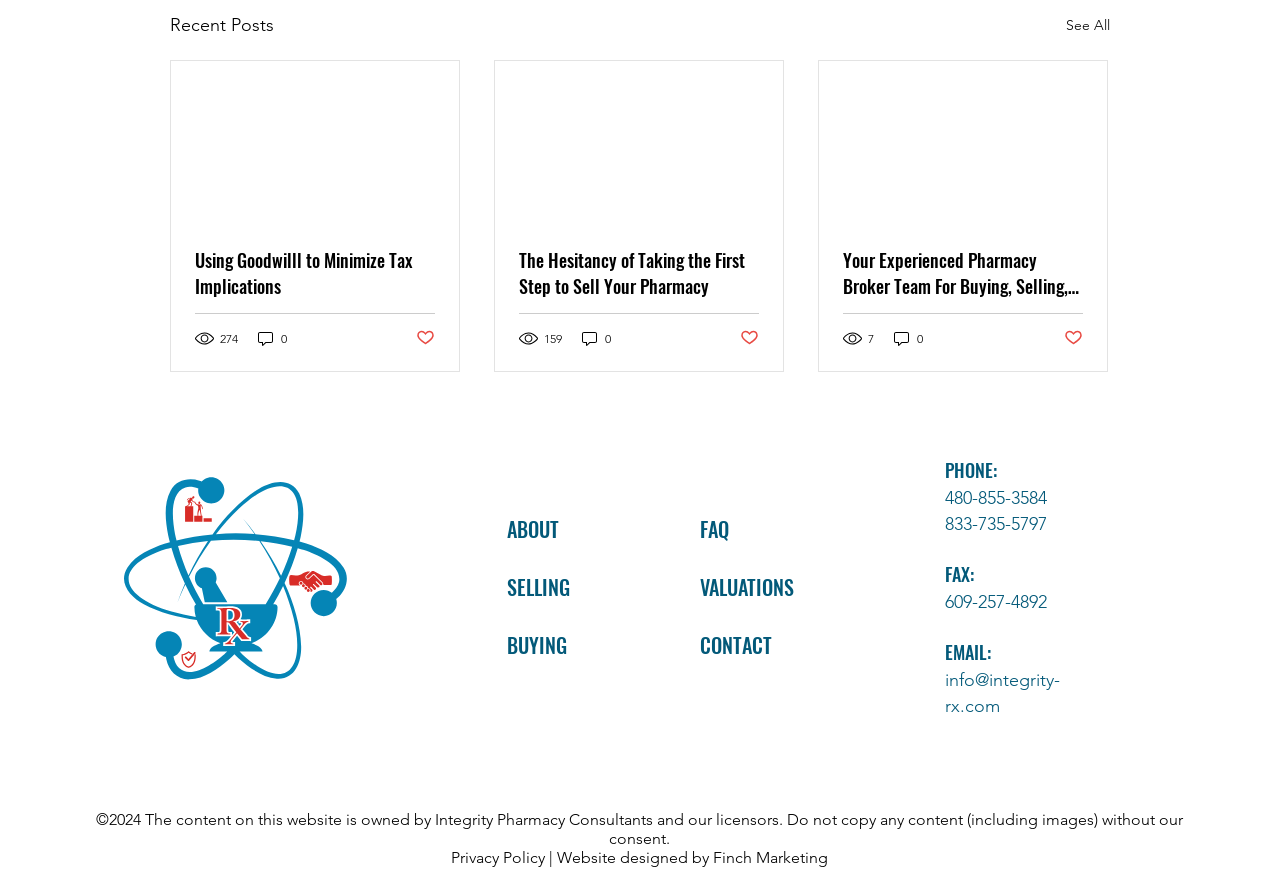Find the bounding box coordinates for the area that should be clicked to accomplish the instruction: "Visit the 'ABOUT' page".

[0.388, 0.561, 0.497, 0.626]